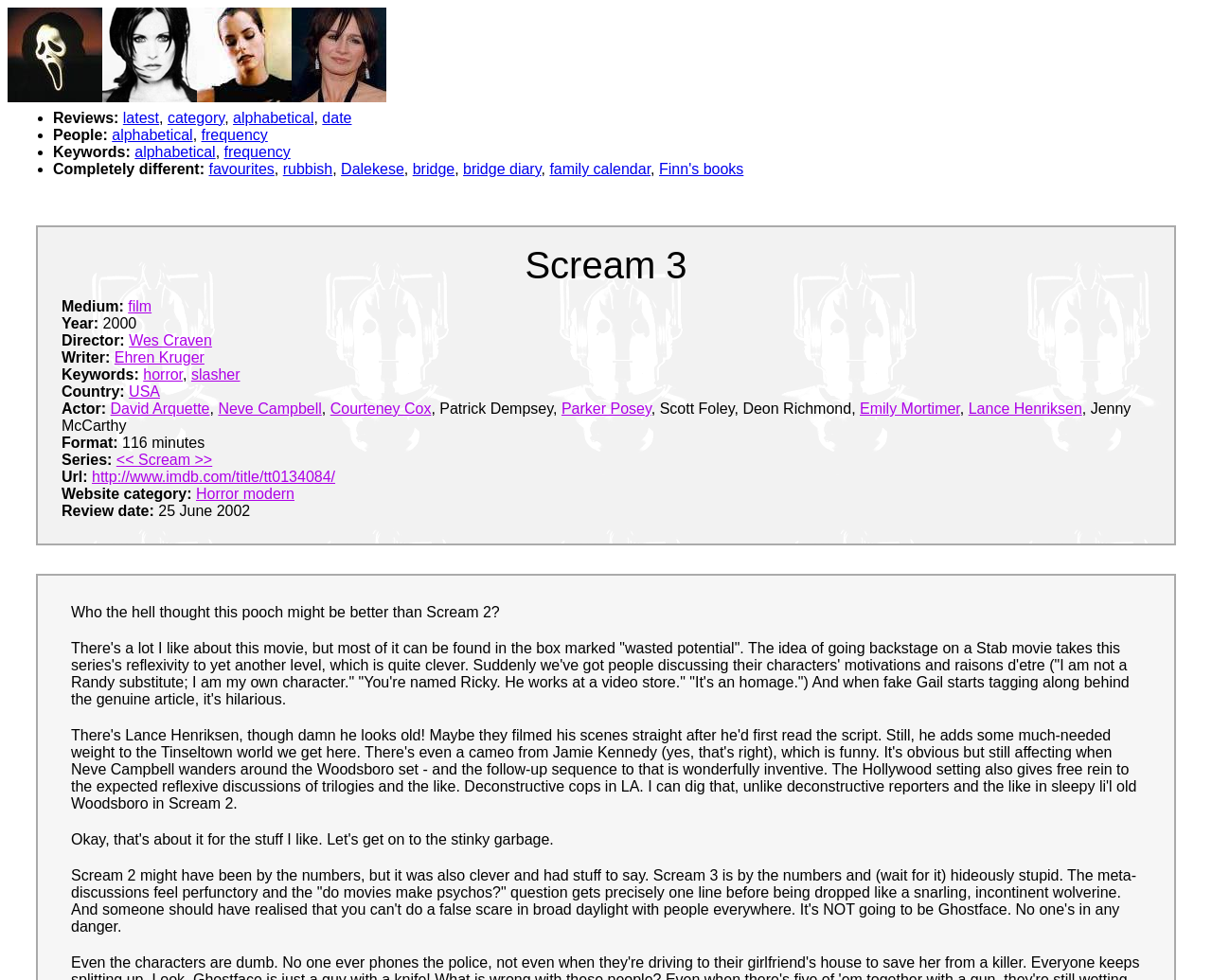Given the element description, predict the bounding box coordinates in the format (top-left x, top-left y, bottom-right x, bottom-right y). Make sure all values are between 0 and 1. Here is the element description: parent_node: Scream 3

[0.084, 0.091, 0.162, 0.107]